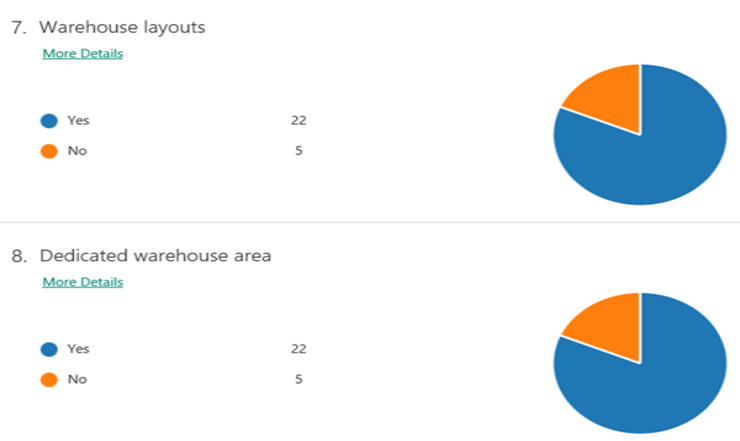Answer the following in one word or a short phrase: 
What is the common finding in both charts?

22 'Yes' and 5 'No'